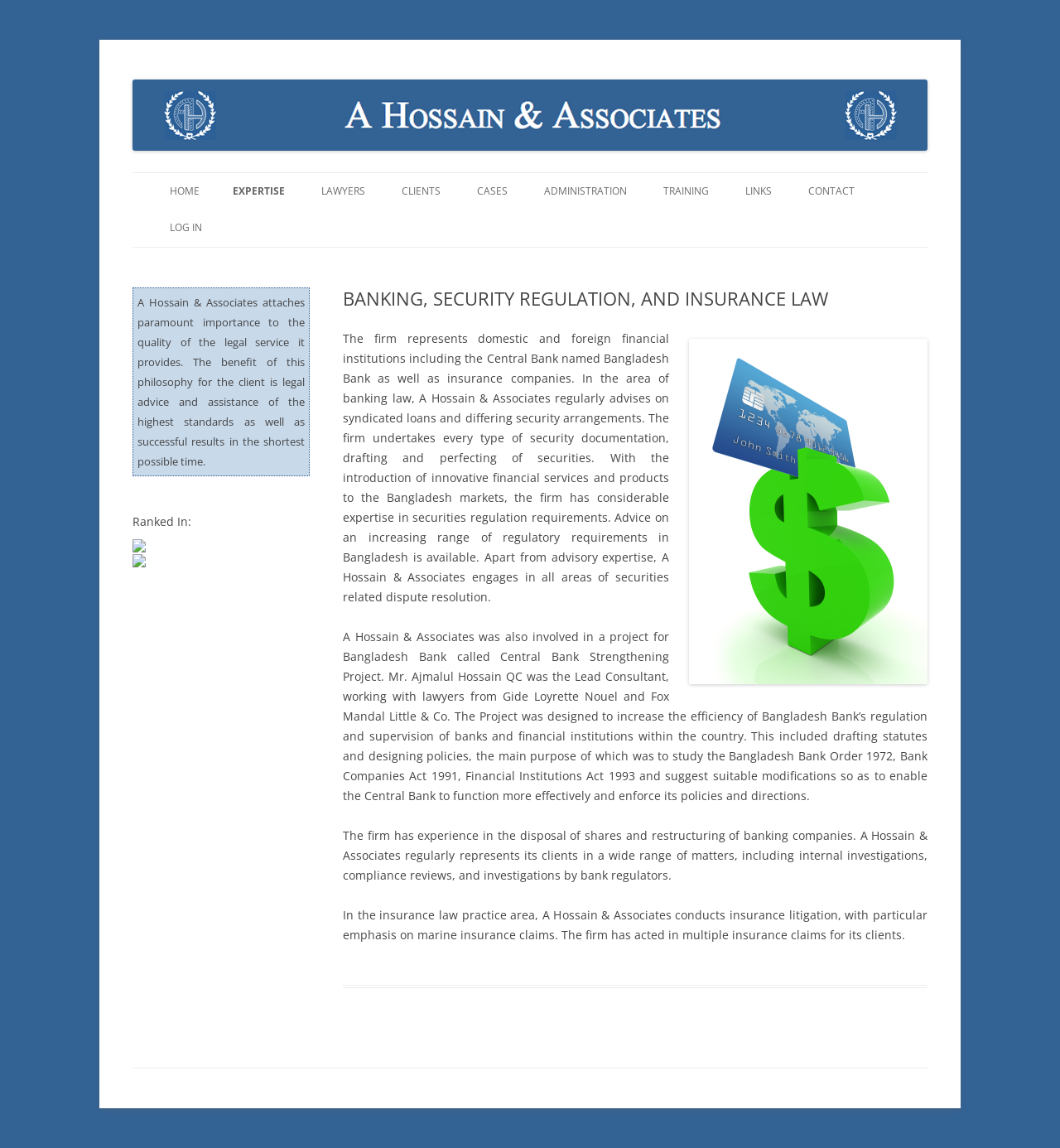Identify and extract the main heading from the webpage.

A Hossain & Associates